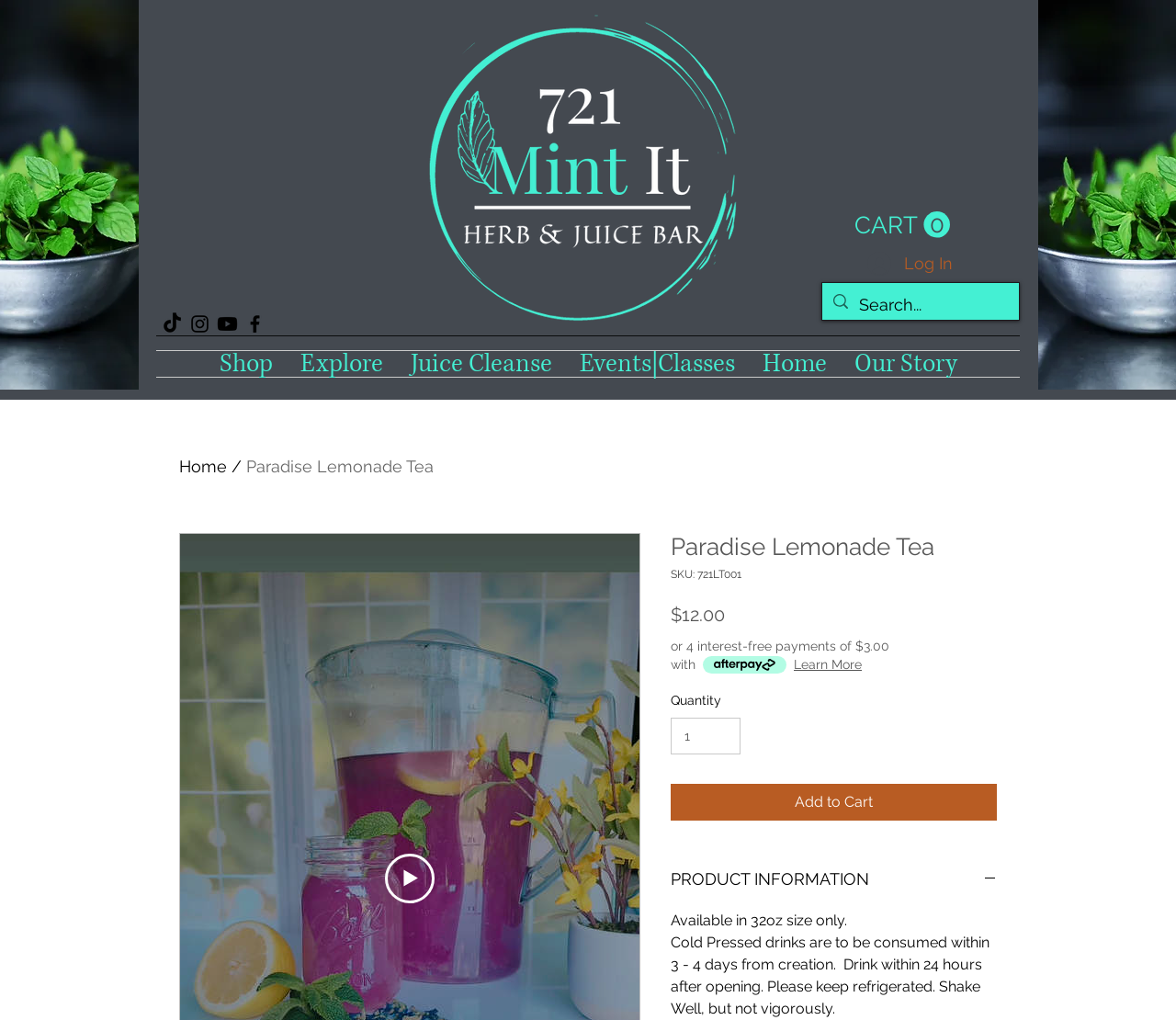Given the description "Collaboration & MOU", determine the bounding box of the corresponding UI element.

None